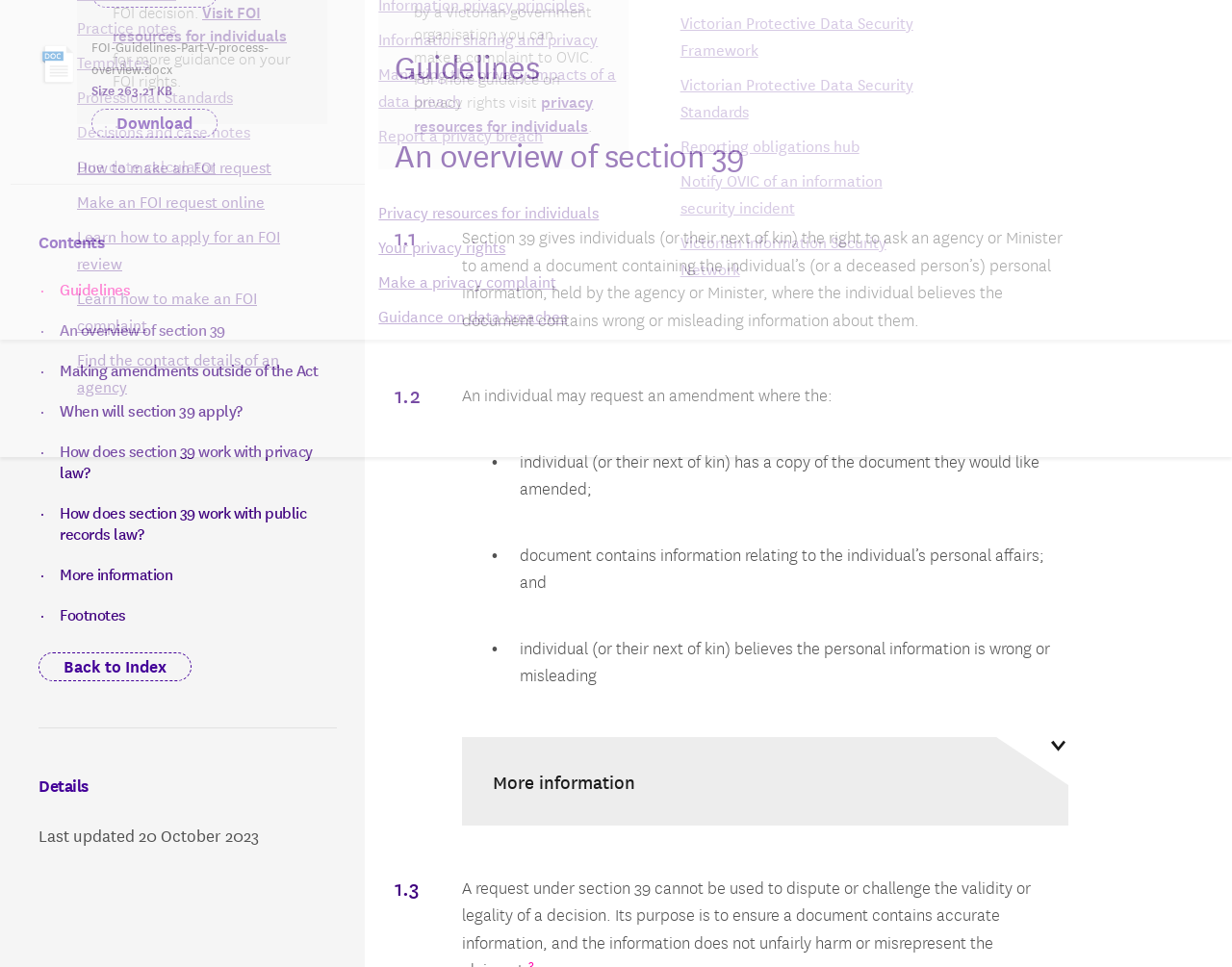Identify the bounding box for the element characterized by the following description: "Footnotes".

[0.048, 0.622, 0.102, 0.646]